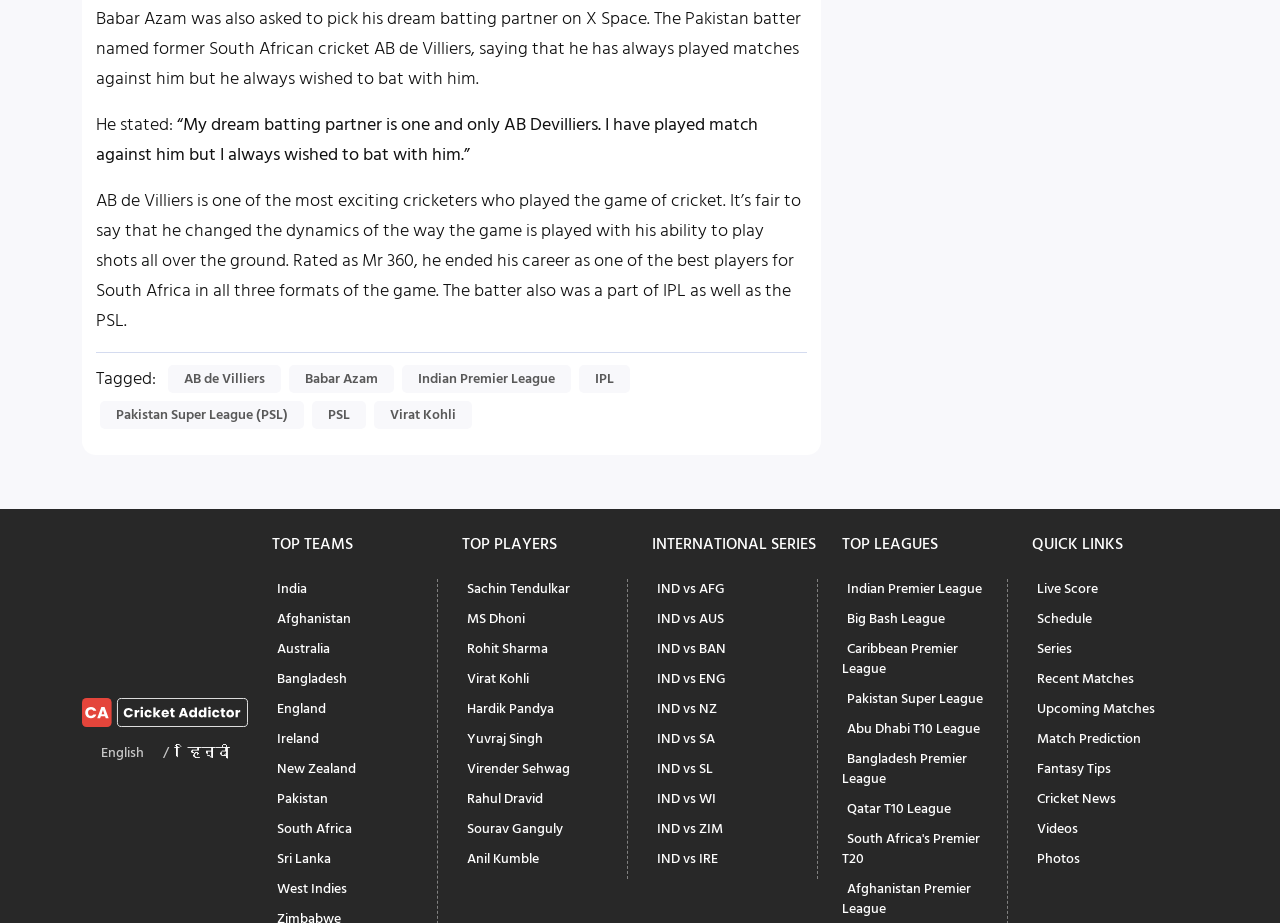Identify the bounding box coordinates of the HTML element based on this description: "Sri Lanka".

[0.212, 0.912, 0.262, 0.948]